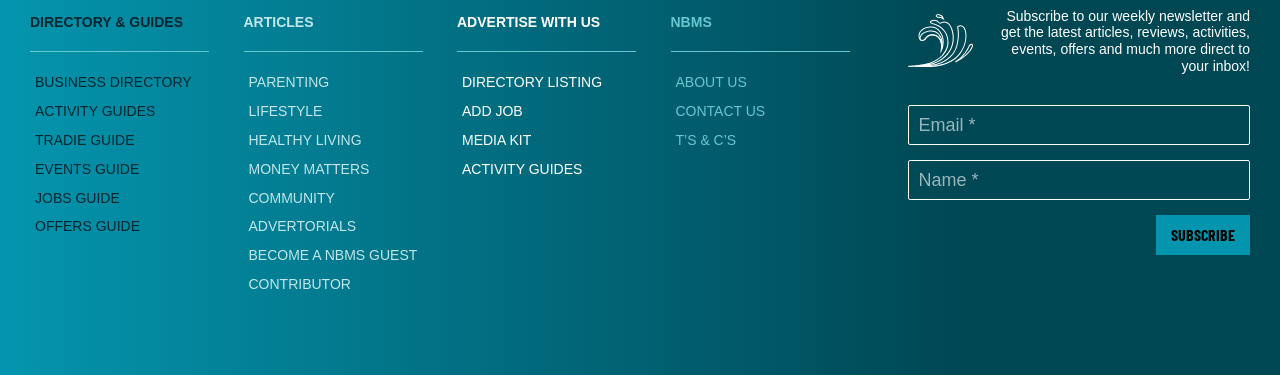Can you find the bounding box coordinates for the element to click on to achieve the instruction: "Enter your email address"?

[0.71, 0.279, 0.977, 0.386]